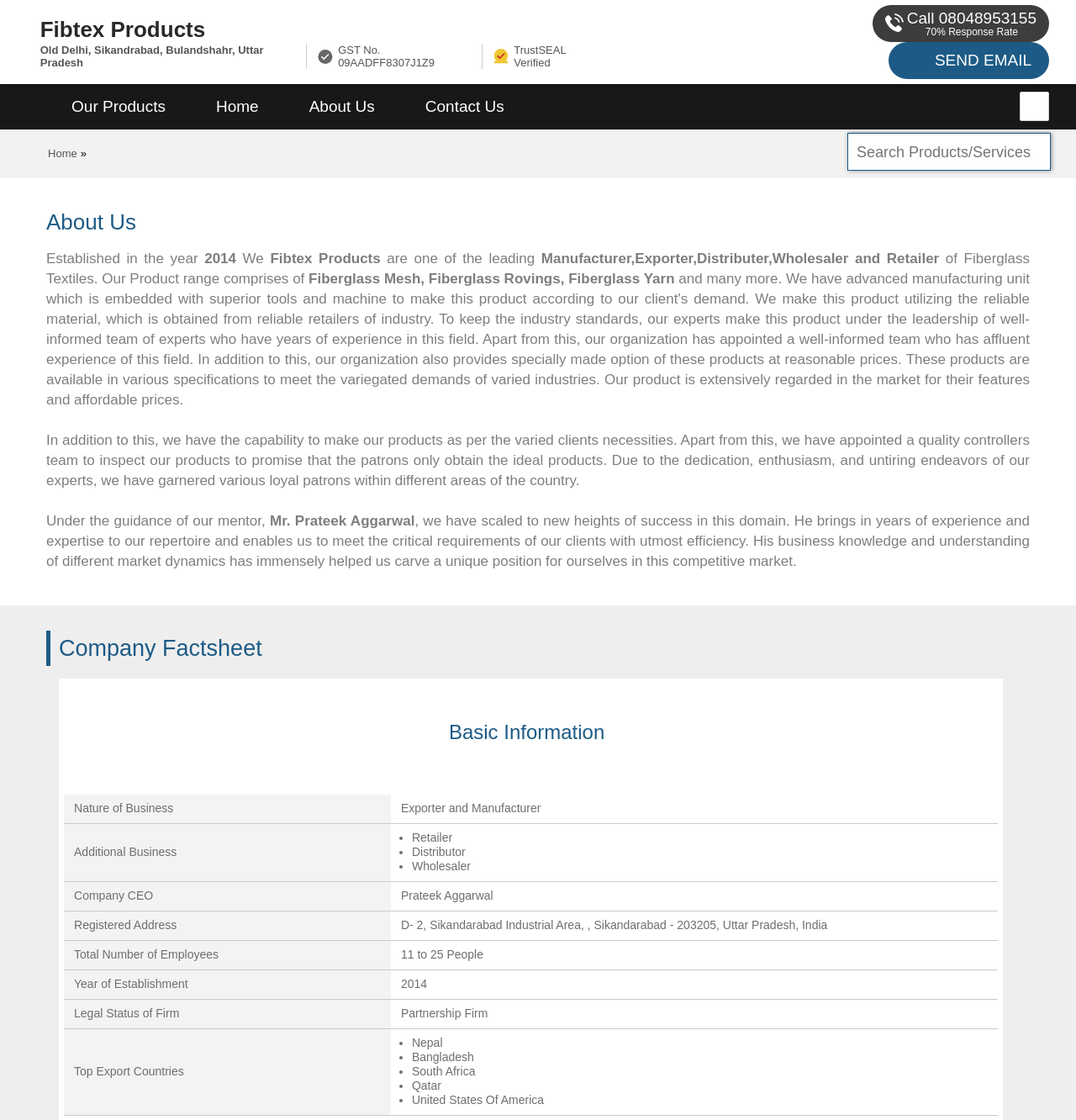What is the company's total number of employees?
Refer to the screenshot and answer in one word or phrase.

11 to 25 People